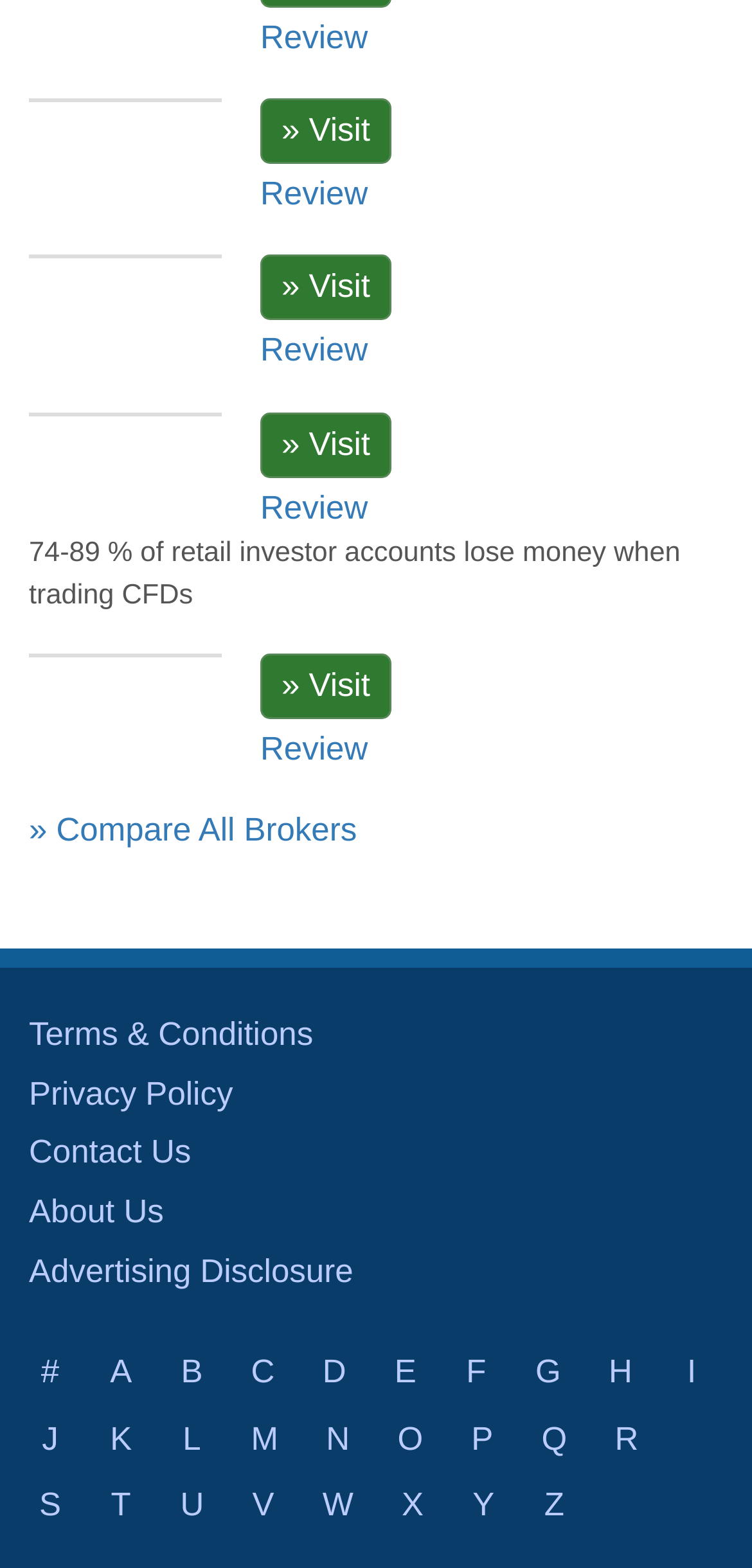Identify the bounding box coordinates of the region I need to click to complete this instruction: "Compare all brokers".

[0.038, 0.518, 0.475, 0.541]